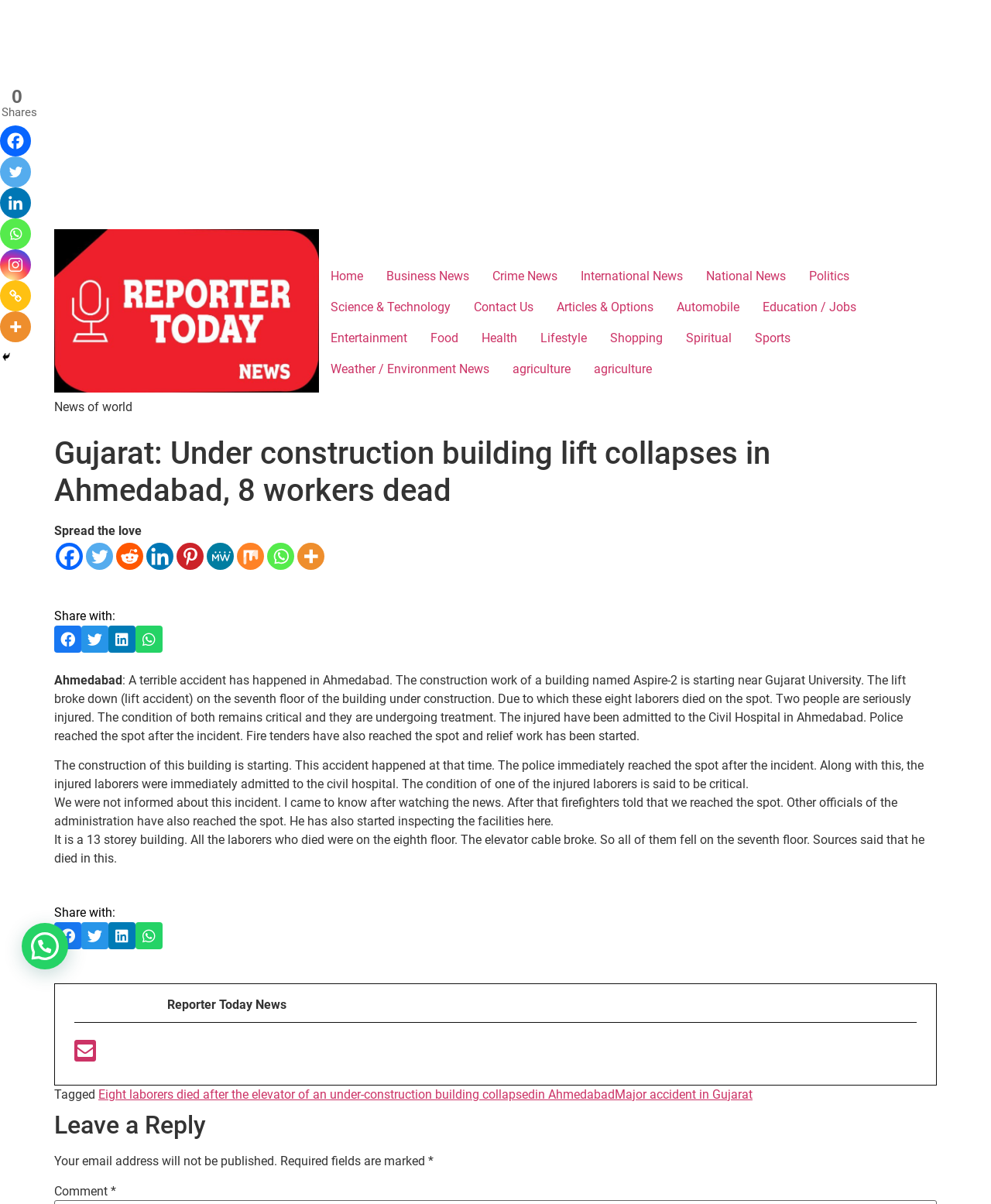Can you specify the bounding box coordinates for the region that should be clicked to fulfill this instruction: "Leave a reply to the article".

[0.055, 0.922, 0.945, 0.947]